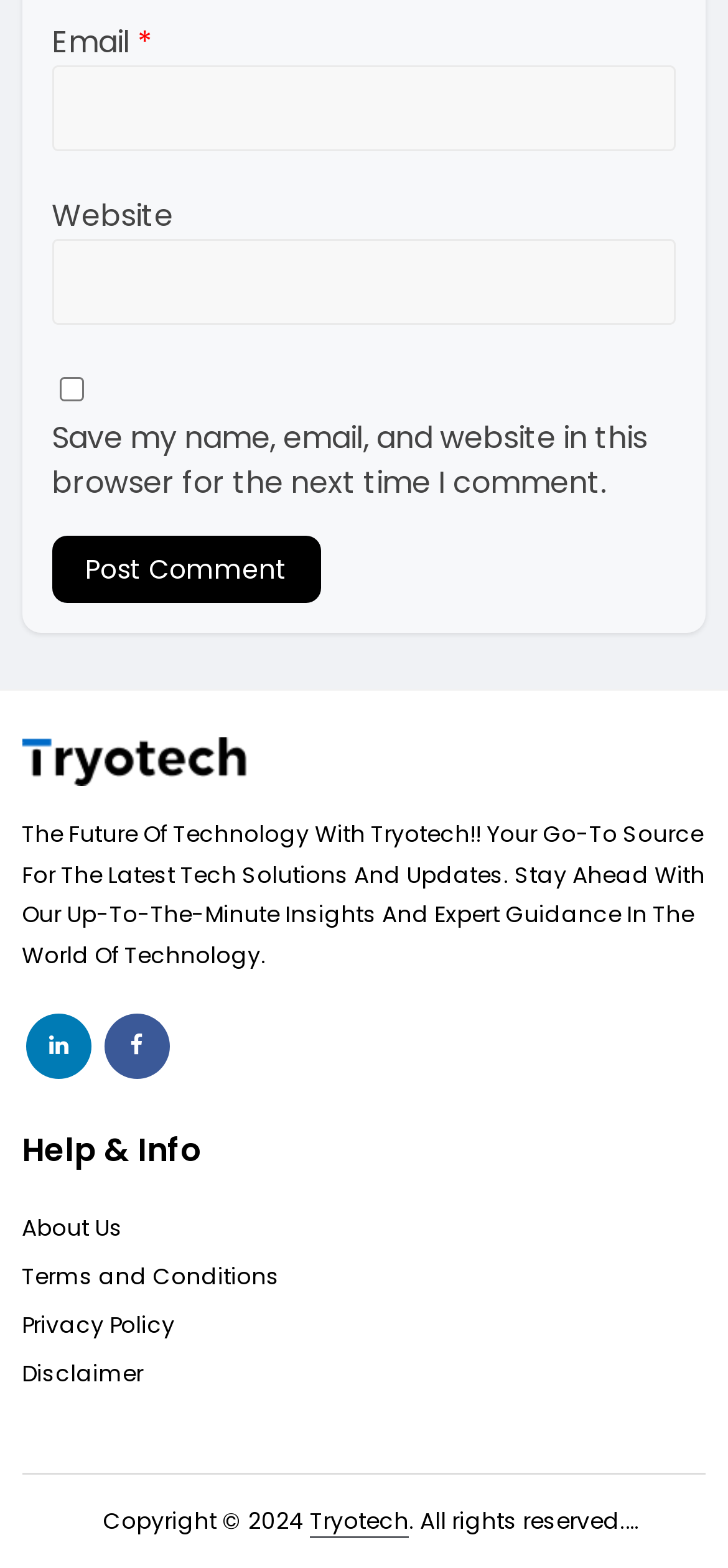Pinpoint the bounding box coordinates for the area that should be clicked to perform the following instruction: "Click the post comment button".

[0.071, 0.341, 0.44, 0.385]